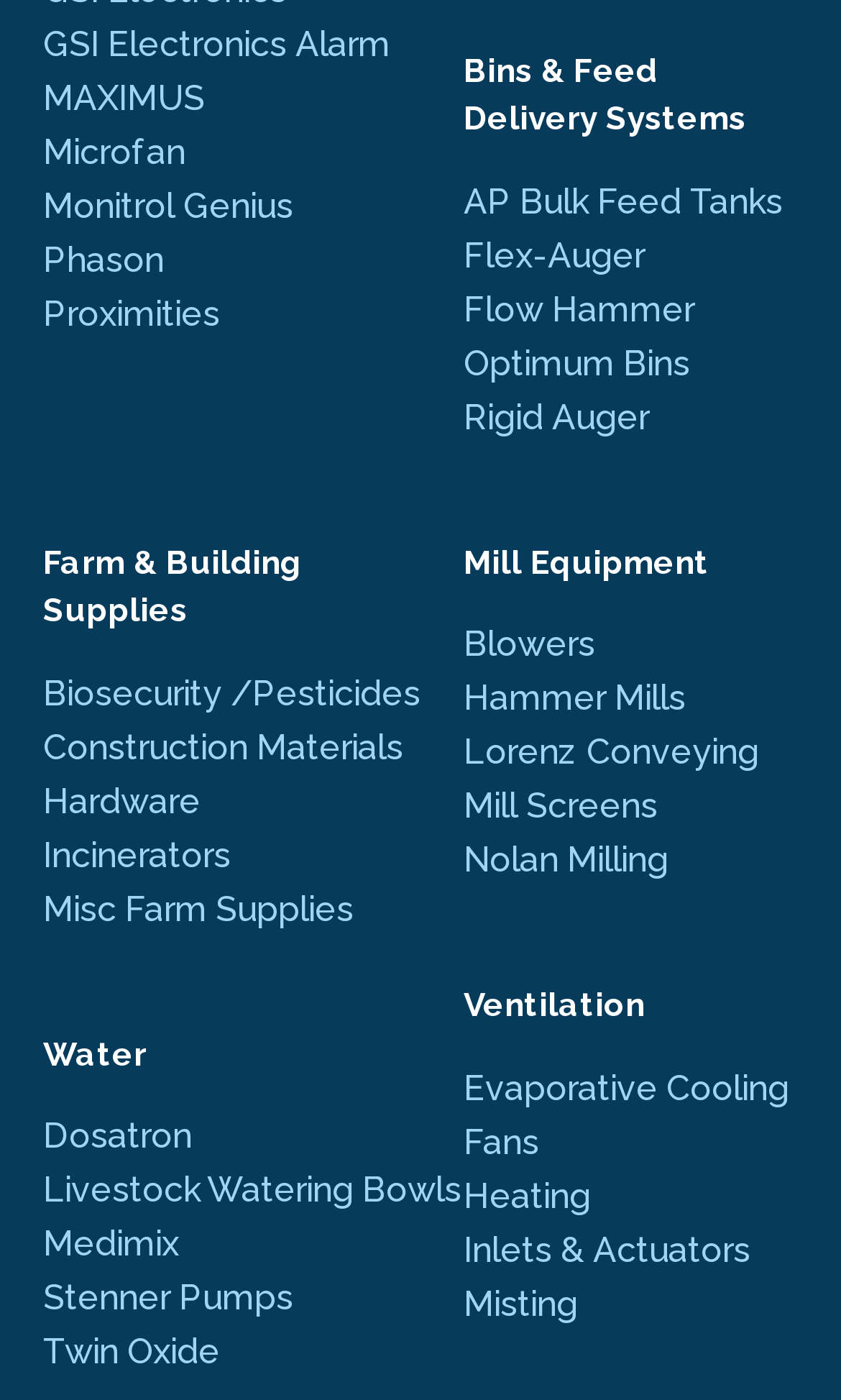Please predict the bounding box coordinates of the element's region where a click is necessary to complete the following instruction: "View Biosecurity /Pesticides". The coordinates should be represented by four float numbers between 0 and 1, i.e., [left, top, right, bottom].

[0.051, 0.477, 0.615, 0.514]